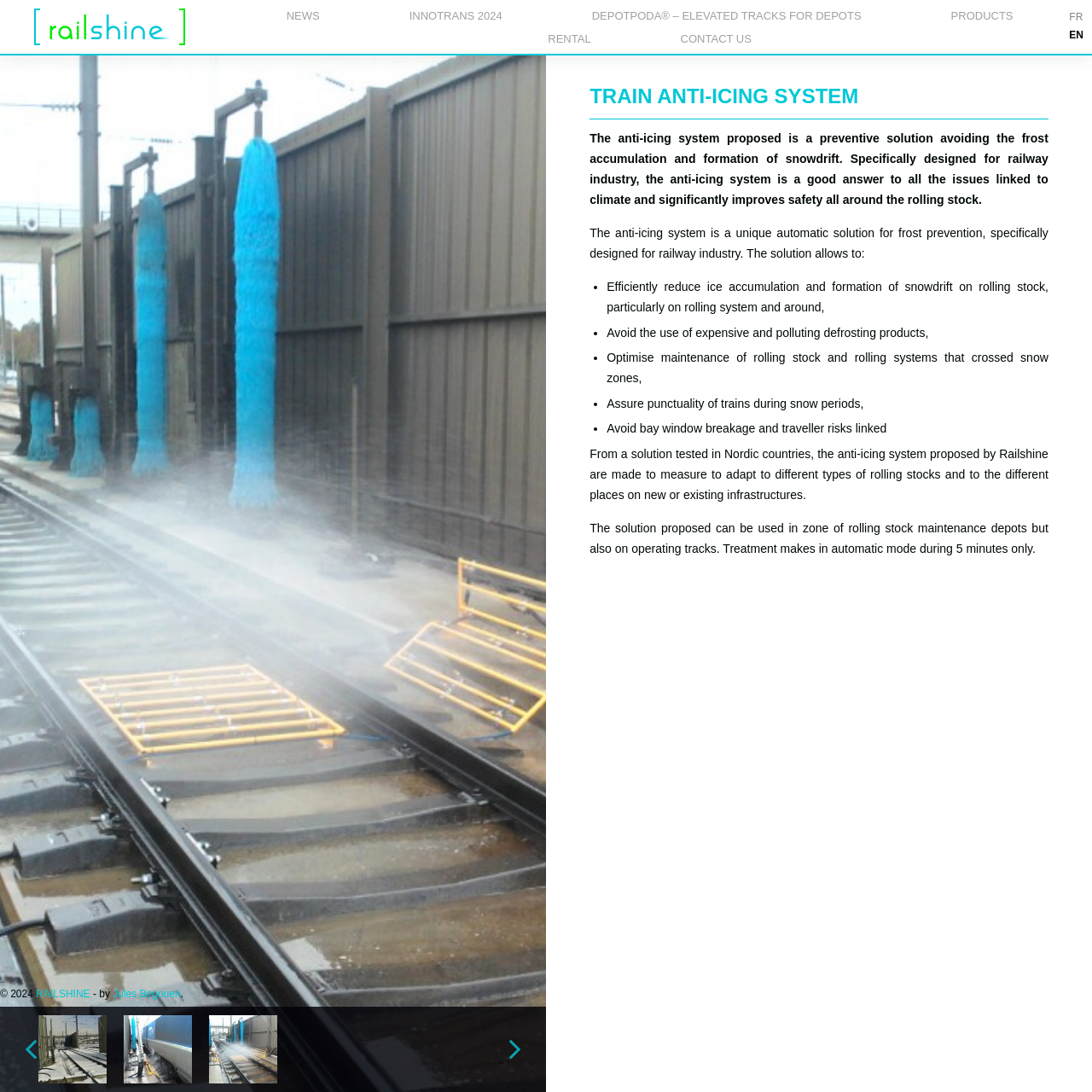Generate a thorough explanation of the webpage's elements.

The webpage is about the Train Anti-Icing System by RAILSHINE. At the top, there is a logo of RAILSHINE, accompanied by a link to the company's website. Below the logo, there are several links to different sections of the website, including NEWS, INNOTRANS 2024, DEPOTPODA, PRODUCTS, RENTAL, and CONTACT US. 

On the top right corner, there are two links to switch the language of the website, FR and EN. 

The main content of the webpage is divided into two sections. The first section is a heading that reads "TRAIN ANTI-ICING SYSTEM" and is followed by a paragraph of text that describes the anti-icing system as a preventive solution for the railway industry. 

Below the paragraph, there is a list of benefits of the anti-icing system, including efficiently reducing ice accumulation, avoiding the use of defrosting products, optimizing maintenance, assuring punctuality, and avoiding bay window breakage. 

The second section of the main content describes the solution proposed by Railshine, which is made to measure to adapt to different types of rolling stocks and infrastructures. The solution can be used in maintenance depots and on operating tracks, and treatment is made in automatic mode in just 5 minutes.

At the bottom of the webpage, there are three links to other pages, with no text description. There is also a copyright notice that reads "© 2024 RAILSHINE - by Jules Begouen."